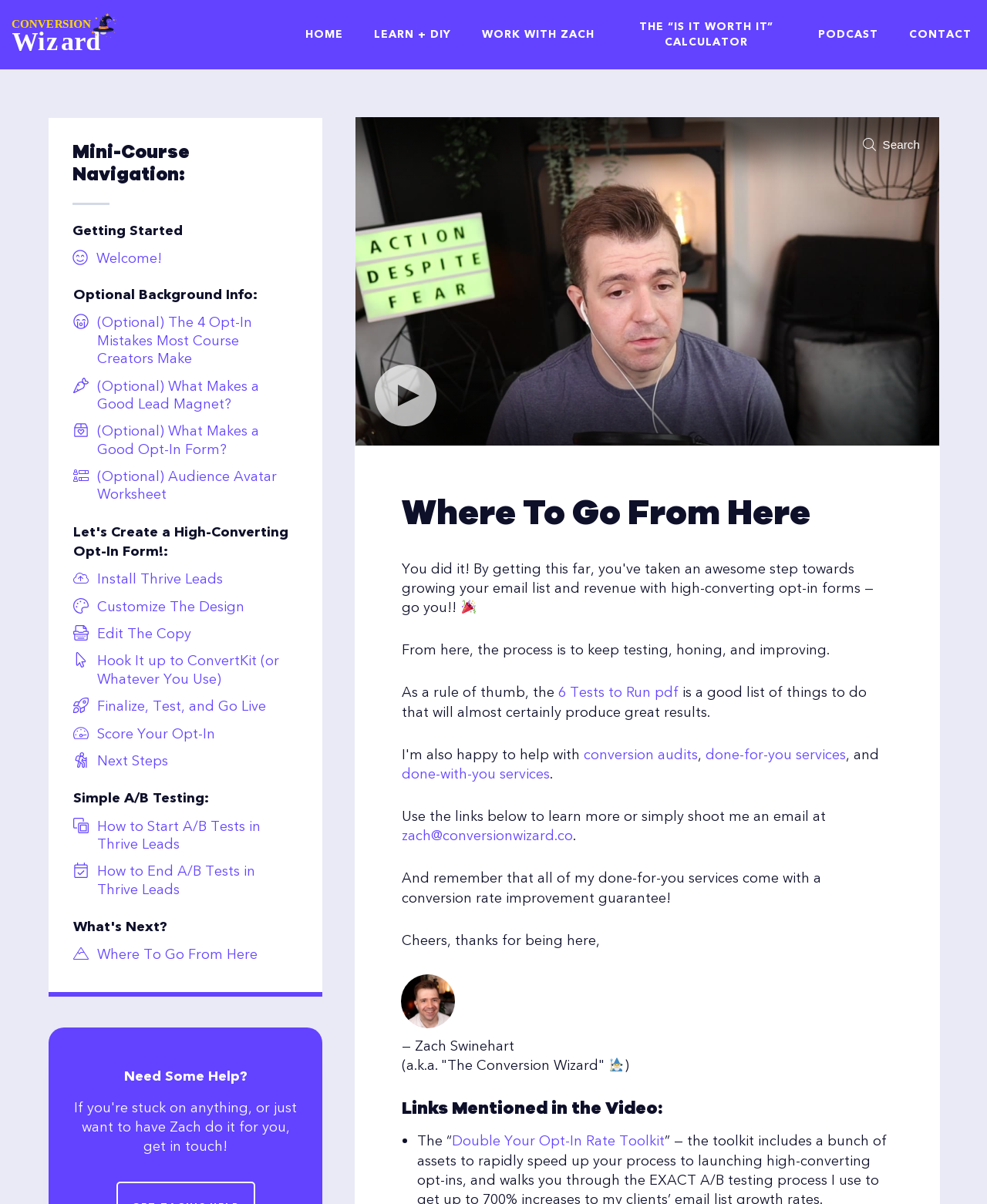Identify the bounding box coordinates of the HTML element based on this description: "Home".

[0.842, 0.03, 0.873, 0.048]